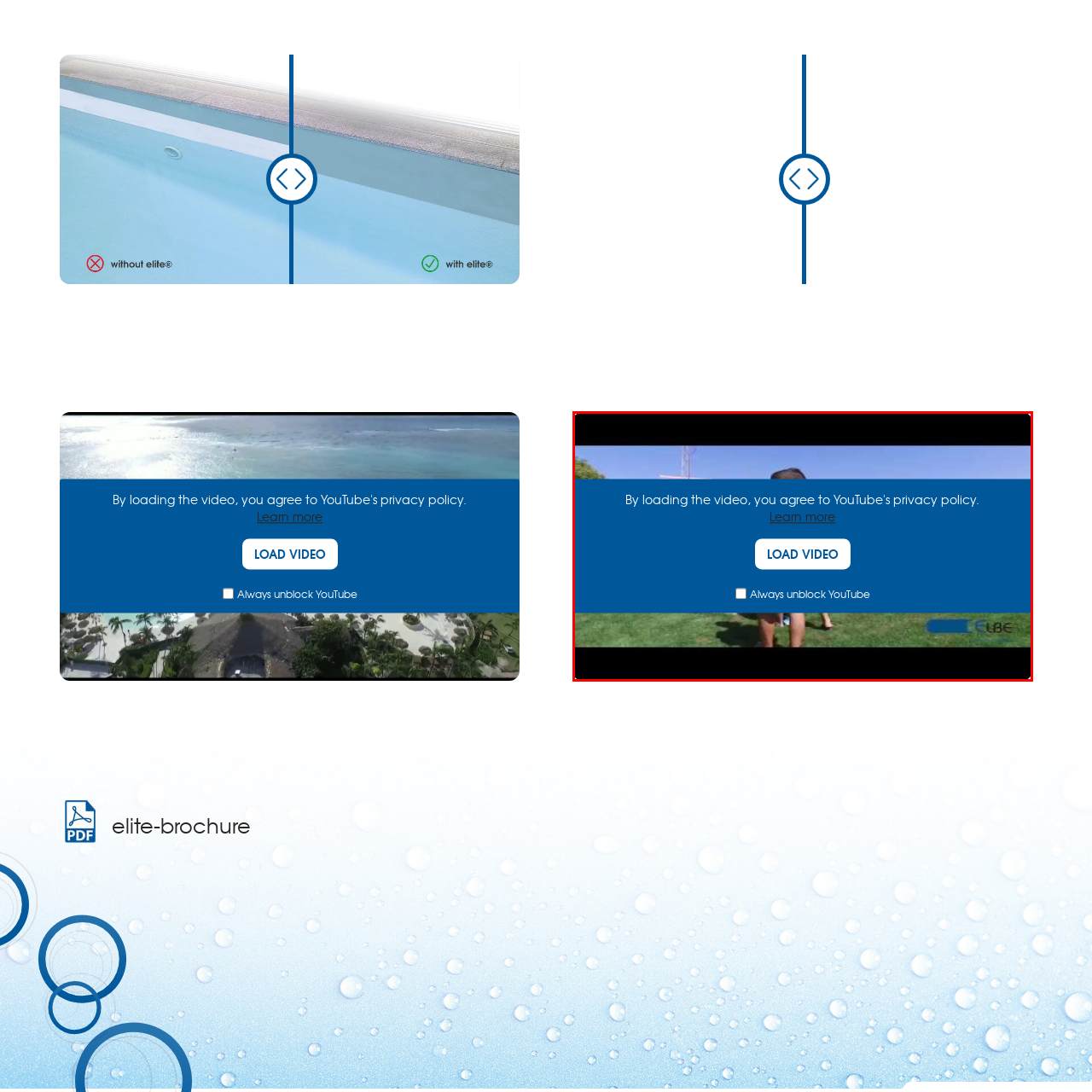Look at the image enclosed by the red boundary and give a detailed answer to the following question, grounding your response in the image's content: 
What does the 'Always unblock YouTube' checkbox option do?

The 'Always unblock YouTube' checkbox option provides users with the ability to automatically allow content from YouTube, eliminating the need to manually agree to the privacy policy every time they want to access YouTube content.